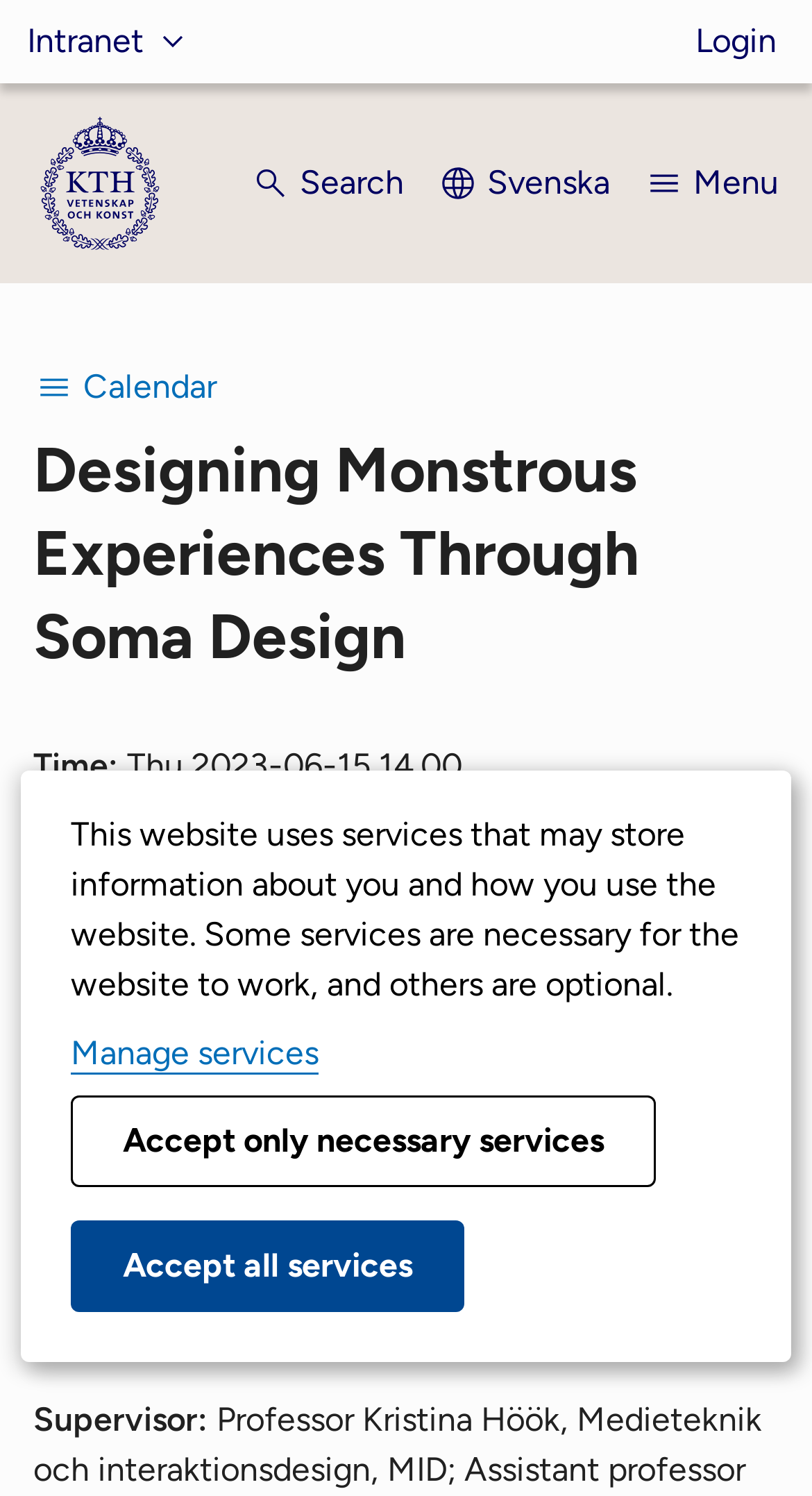Produce an elaborate caption capturing the essence of the webpage.

The webpage is about a doctoral defense event, "Designing Monstrous Experiences Through Soma Design", at KTH. At the top of the page, there is a navigation menu with links to "Websites" and "Login". On the top right, there is a search button, a language selection link, and a menu button. 

Below the navigation menu, there is a dialog box that informs users about the website's use of services that may store information about them. The dialog box has three buttons: "Manage services", "Accept only necessary services", and "Accept all services".

The main content of the page is about the doctoral defense event. It includes a heading with the event title, followed by details such as the date, time, location, video link, language, subject area, and the names of the doctoral student, opponent, and supervisor. The location is provided as a link to a specific address. The video link is also provided as a clickable link.